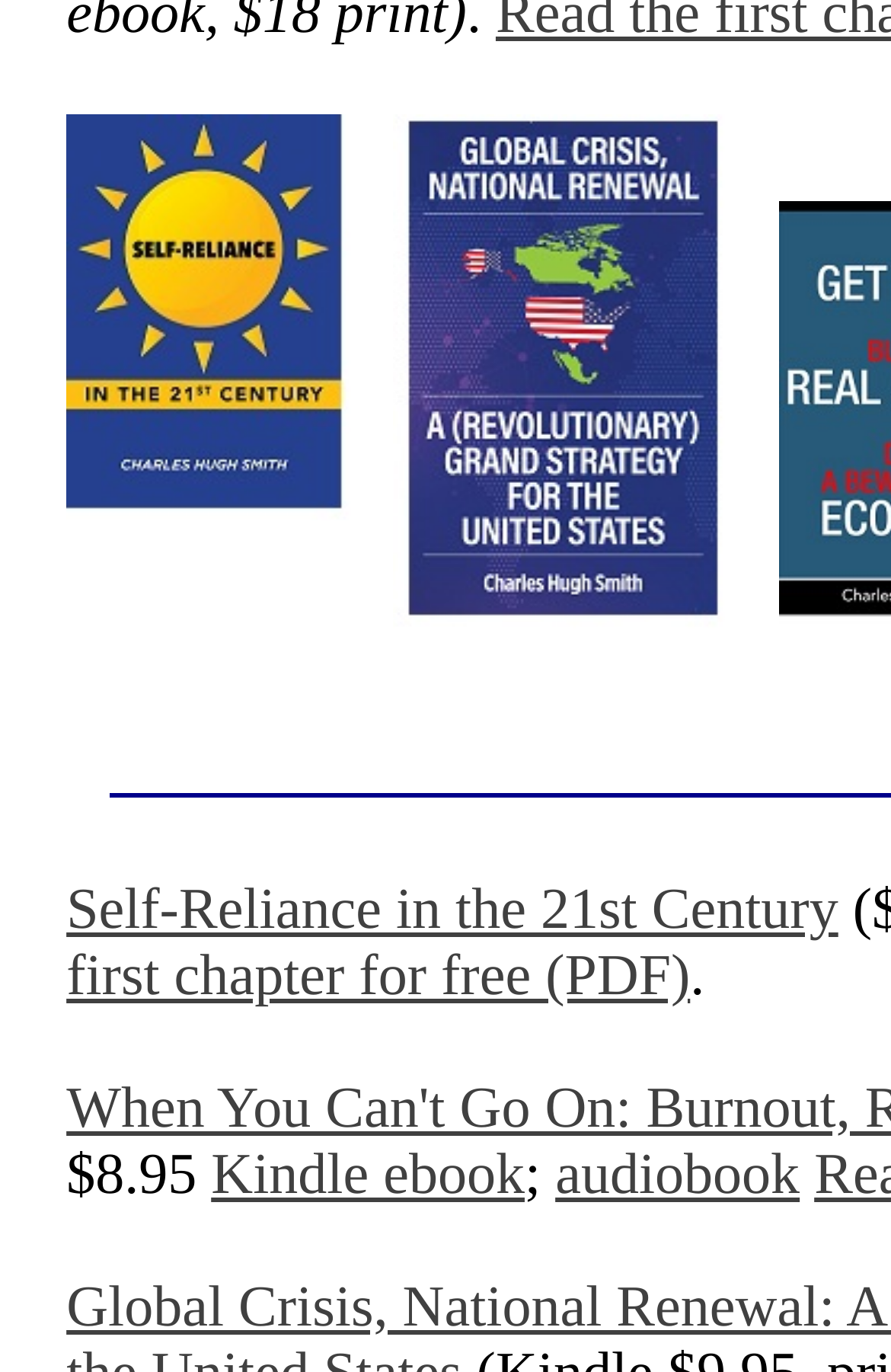Respond with a single word or phrase to the following question:
What is the title of the first link?

Self-Reliance in the 21st Century